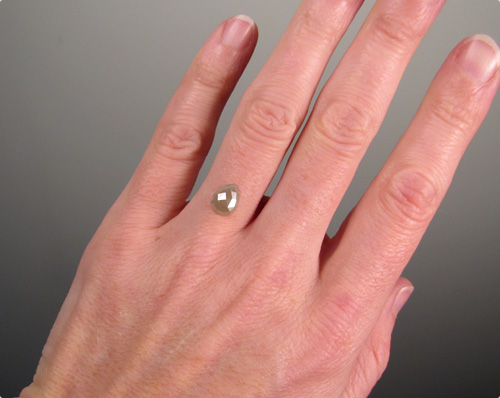How many carats does the diamond weigh?
Look at the image and answer the question using a single word or phrase.

2.04 carats